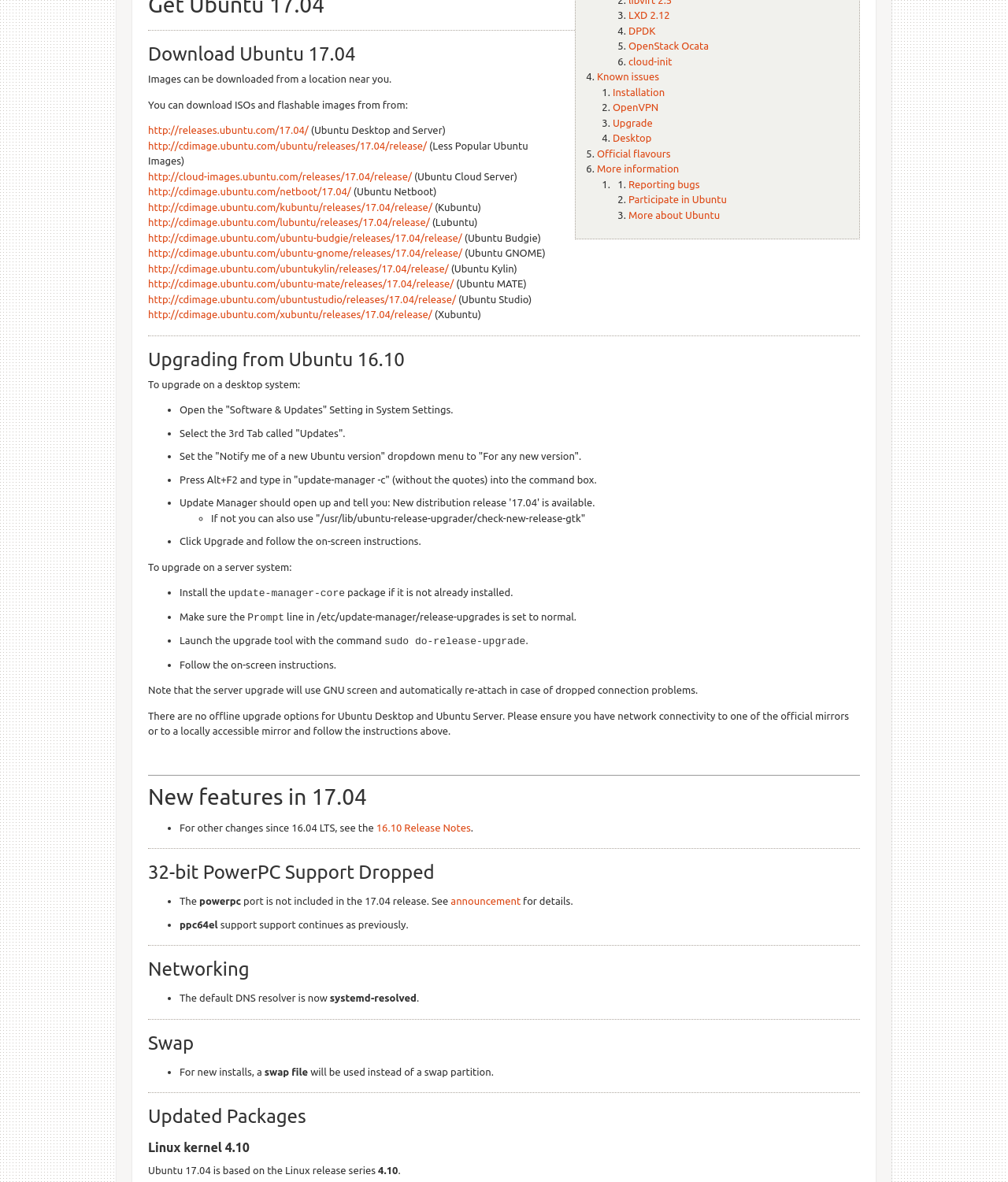Calculate the bounding box coordinates for the UI element based on the following description: "More about Ubuntu". Ensure the coordinates are four float numbers between 0 and 1, i.e., [left, top, right, bottom].

[0.623, 0.177, 0.714, 0.186]